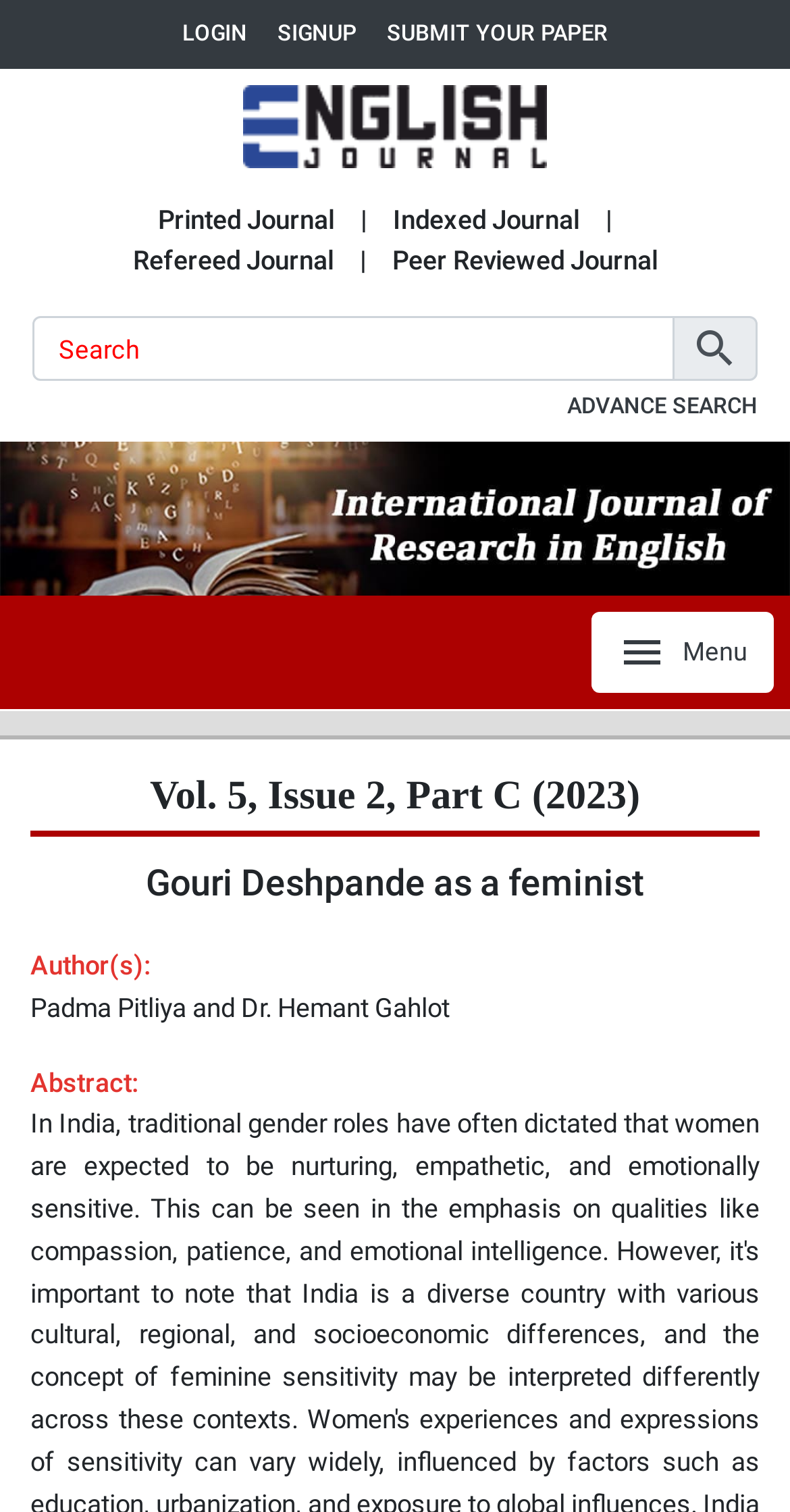What is the purpose of the textbox?
Please describe in detail the information shown in the image to answer the question.

This question can be answered by looking at the textbox element on the webpage. The textbox element has a label 'Search', which indicates its purpose.